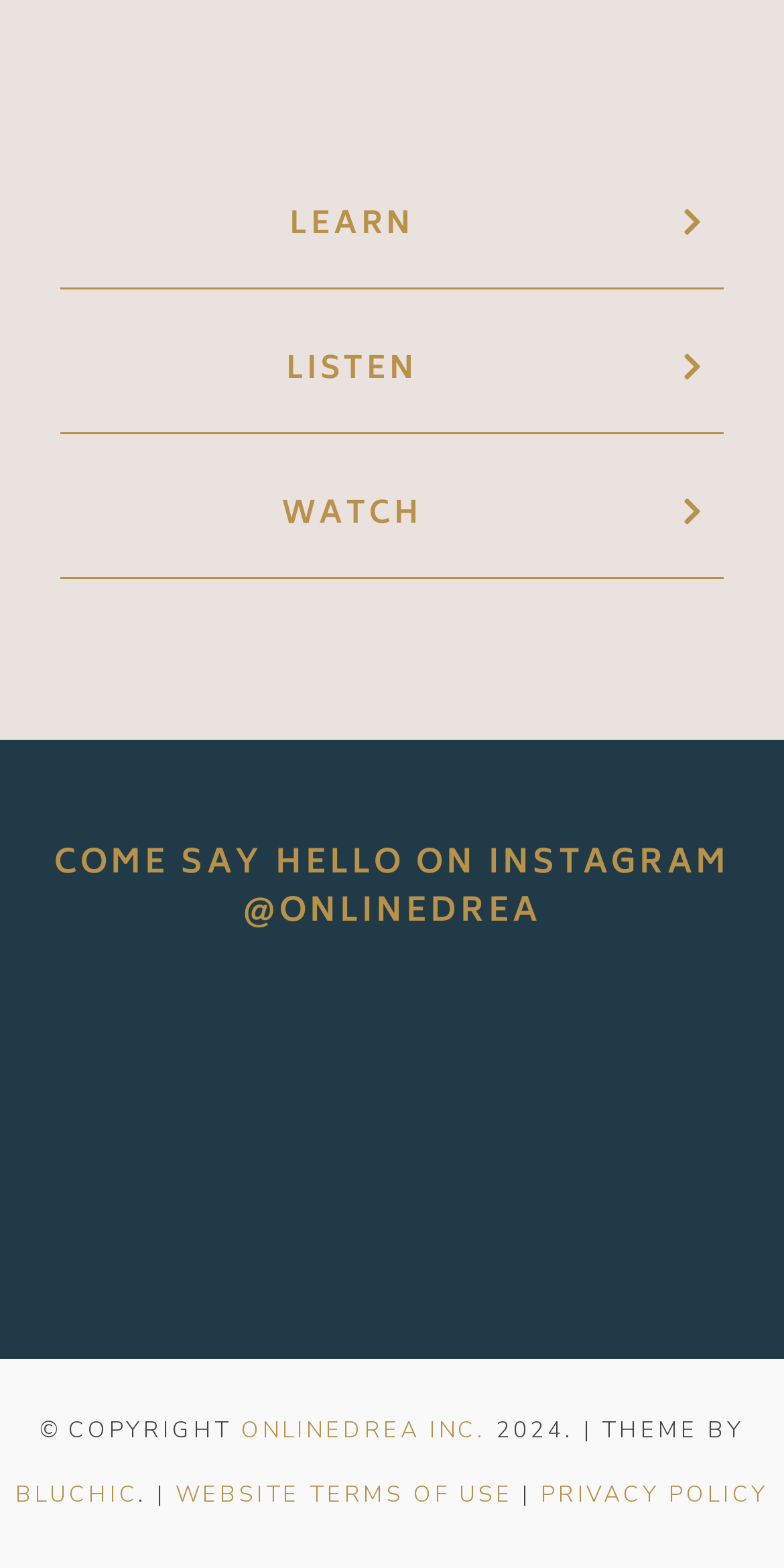What is the philosophy of Dre Baldwin?
Using the visual information, reply with a single word or short phrase.

Work on Your Game